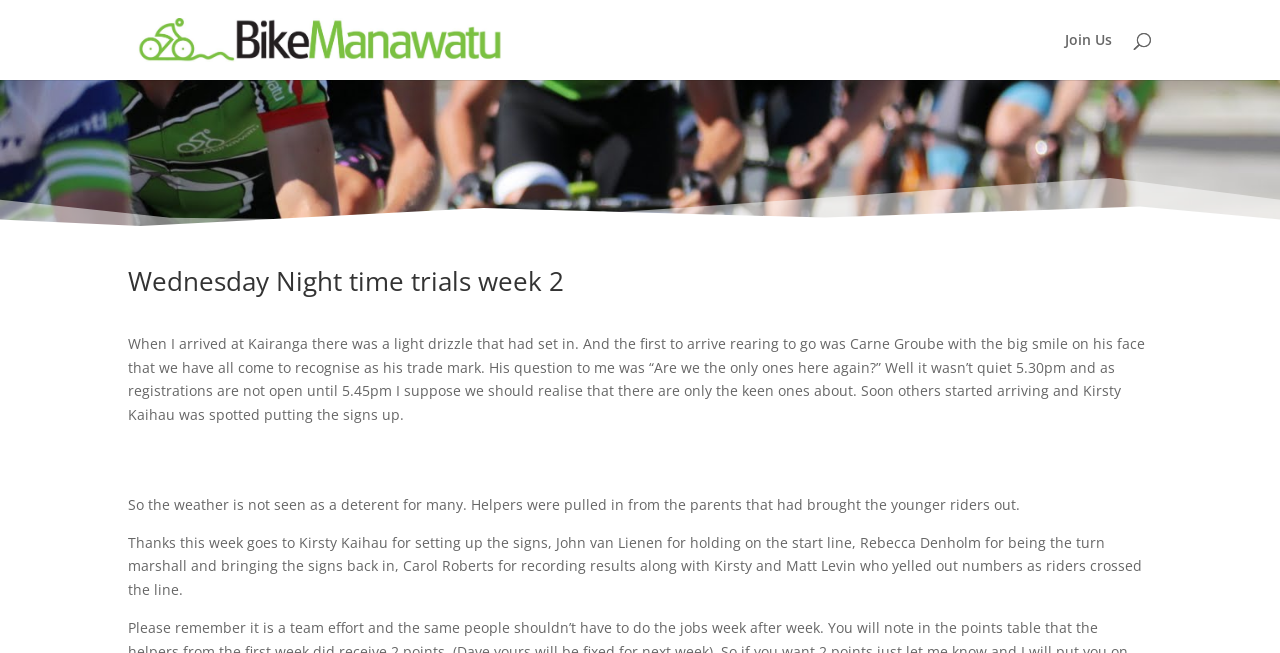Identify the title of the webpage and provide its text content.

Wednesday Night time trials week 2